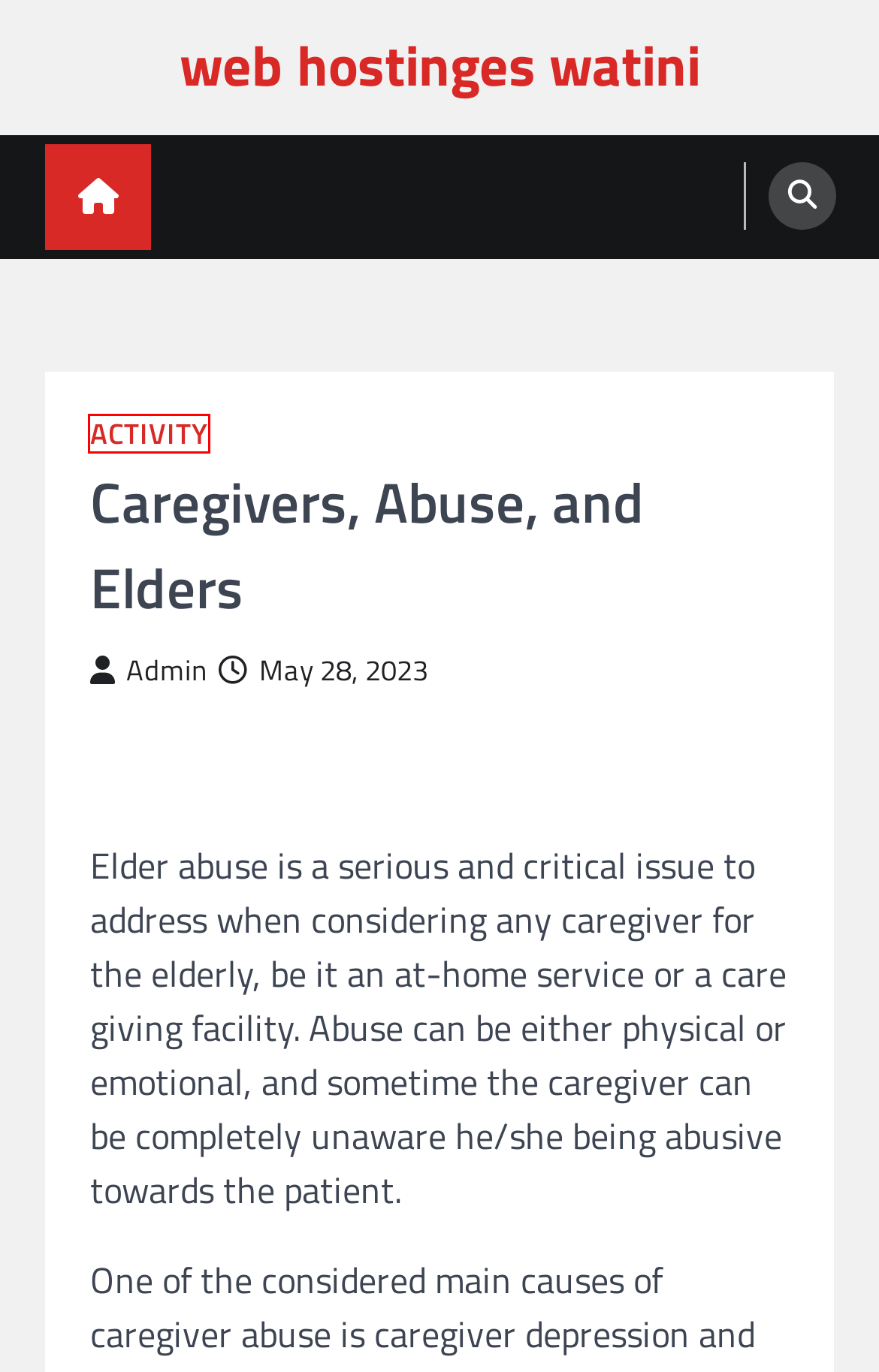Look at the screenshot of the webpage and find the element within the red bounding box. Choose the webpage description that best fits the new webpage that will appear after clicking the element. Here are the candidates:
A. Le Pouvoir de la Vitamine pour la Fertilité Masculine
B. Un Espace de Productivité et d'Inspiration
C. web hostinges watini
D. ACTIVITY - web hostinges watini
E. Unlocking Health: The Role of Osteopathy in Dubai
F. Iphone - web hostinges watini
G. A Silver Kiddush Cup Makes a Great Gift
H. ABOUT US - web hostinges watini

D